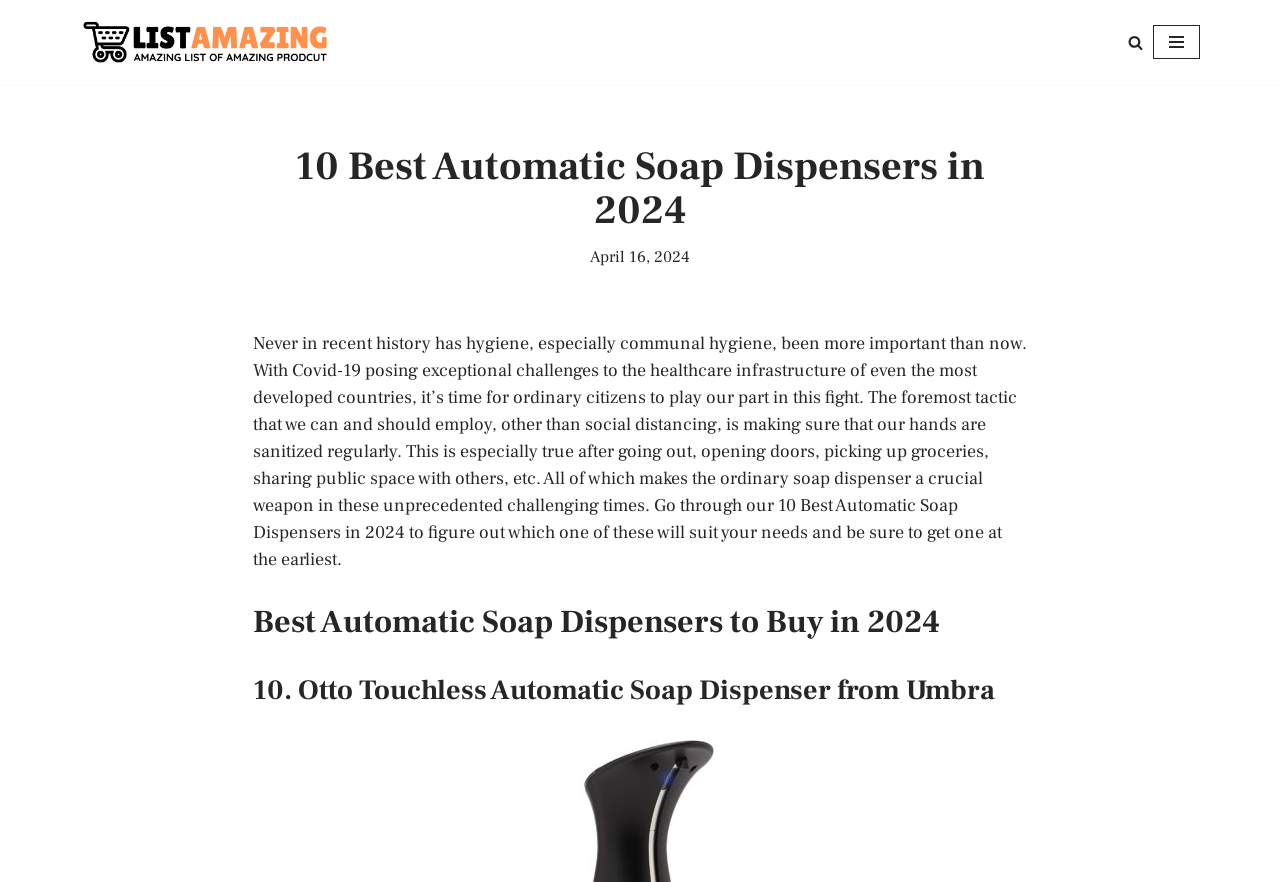Please find and give the text of the main heading on the webpage.

10 Best Automatic Soap Dispensers in 2024